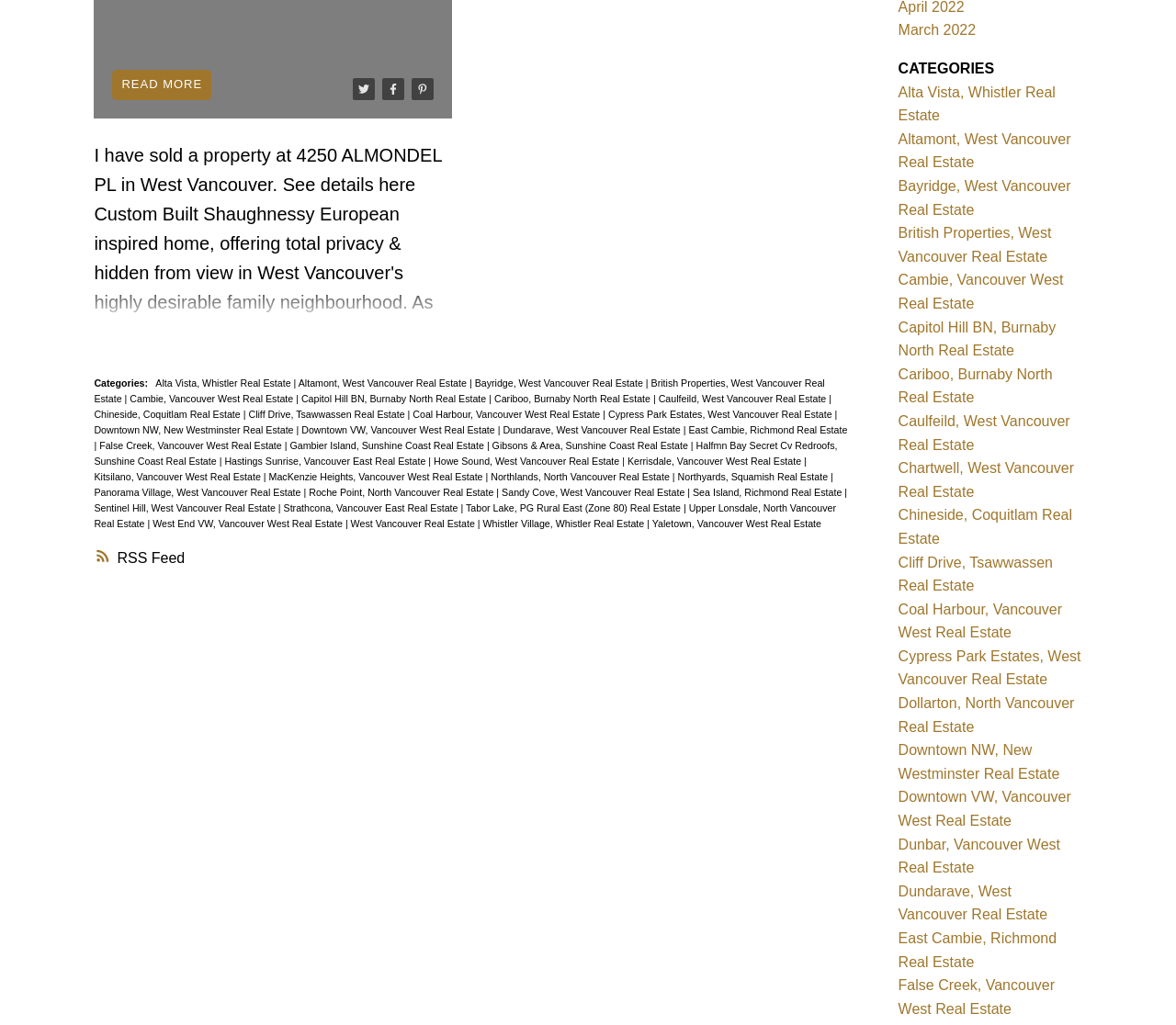Please specify the bounding box coordinates of the clickable region necessary for completing the following instruction: "View property details at 4250 ALMONDEL PL in West Vancouver". The coordinates must consist of four float numbers between 0 and 1, i.e., [left, top, right, bottom].

[0.08, 0.141, 0.376, 0.19]